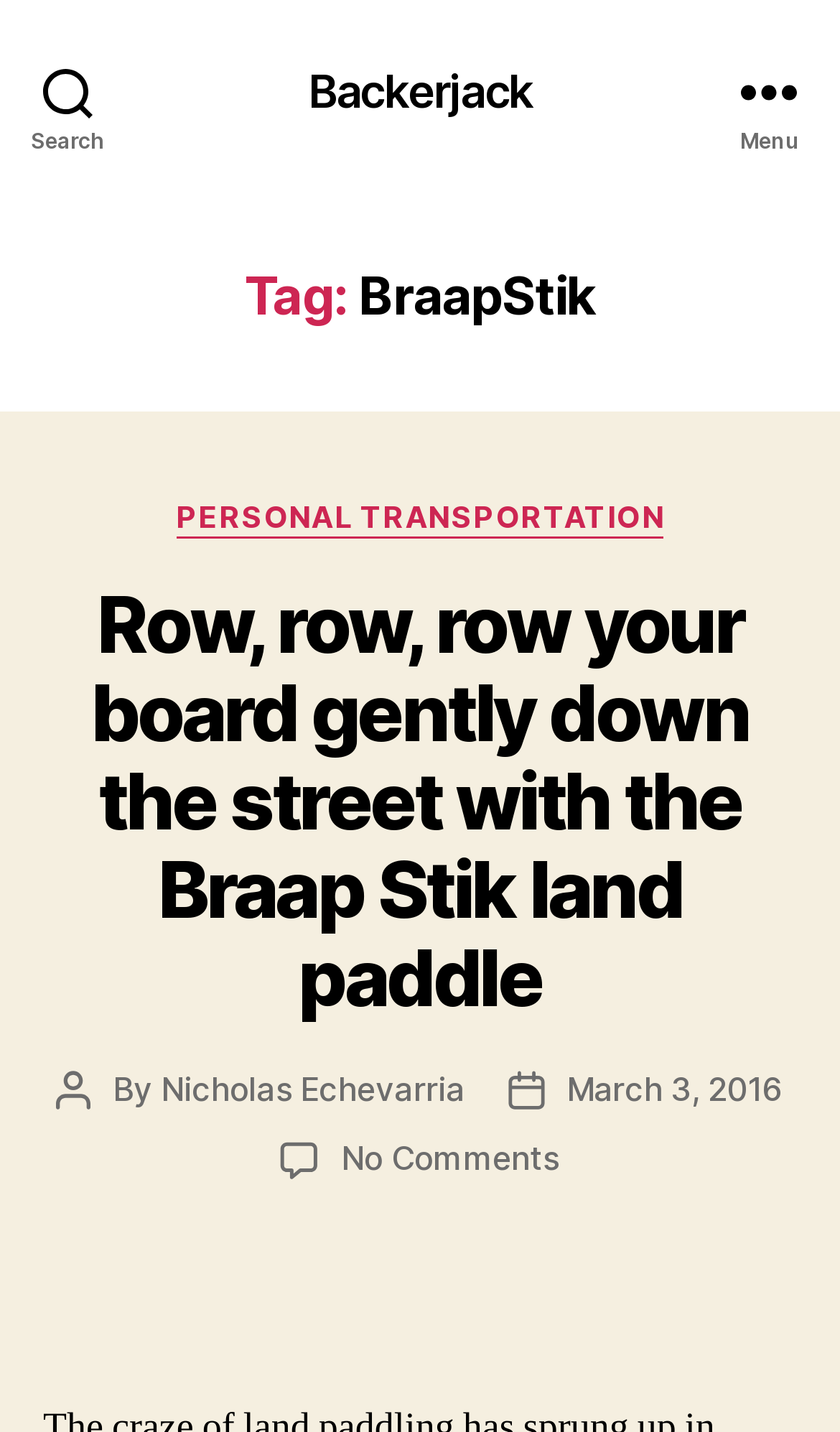Please identify the coordinates of the bounding box that should be clicked to fulfill this instruction: "Visit Backerjack".

[0.366, 0.047, 0.634, 0.079]